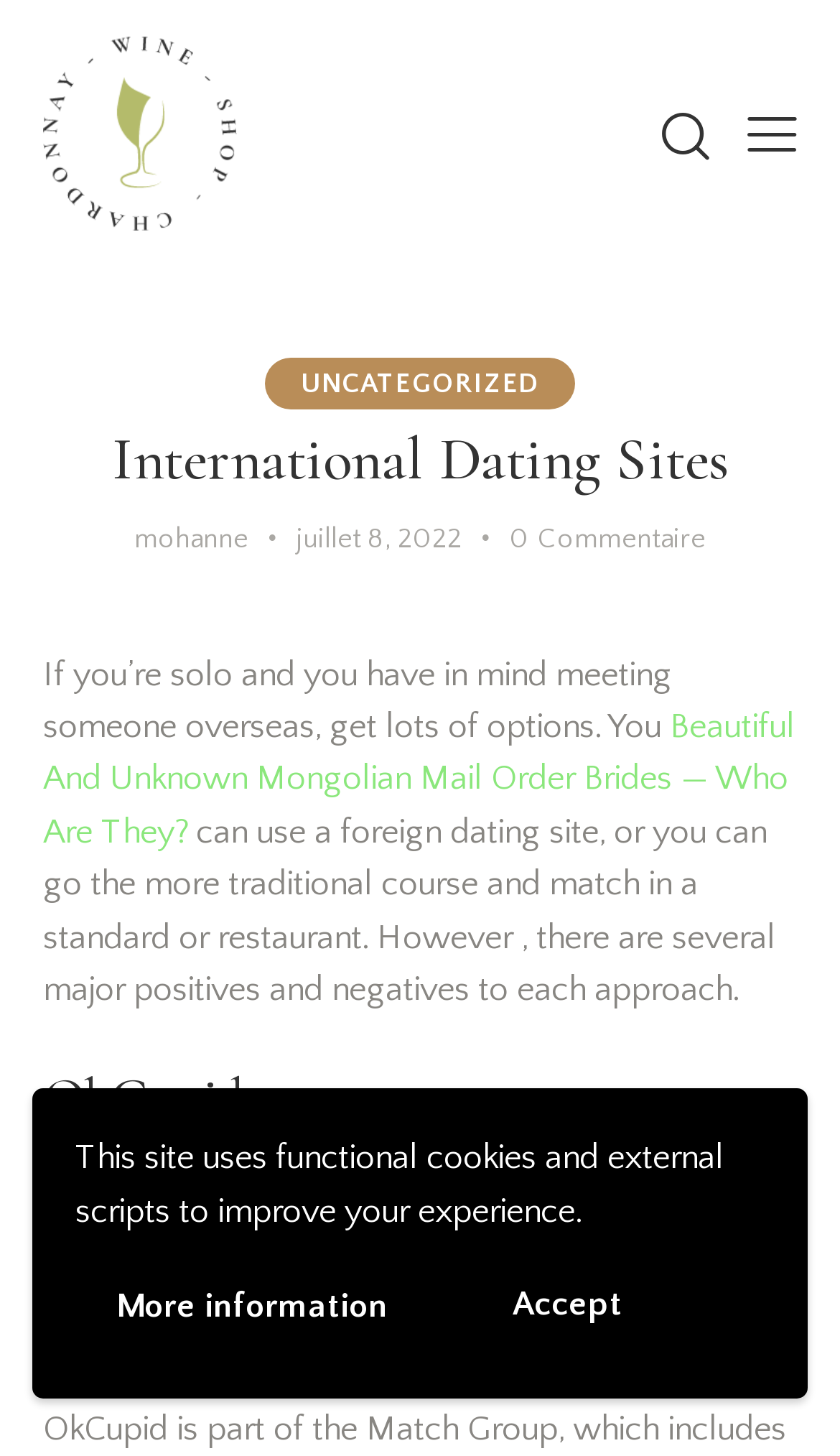Using the given element description, provide the bounding box coordinates (top-left x, top-left y, bottom-right x, bottom-right y) for the corresponding UI element in the screenshot: alt="Les saveurs de Mohanne"

[0.051, 0.077, 0.283, 0.103]